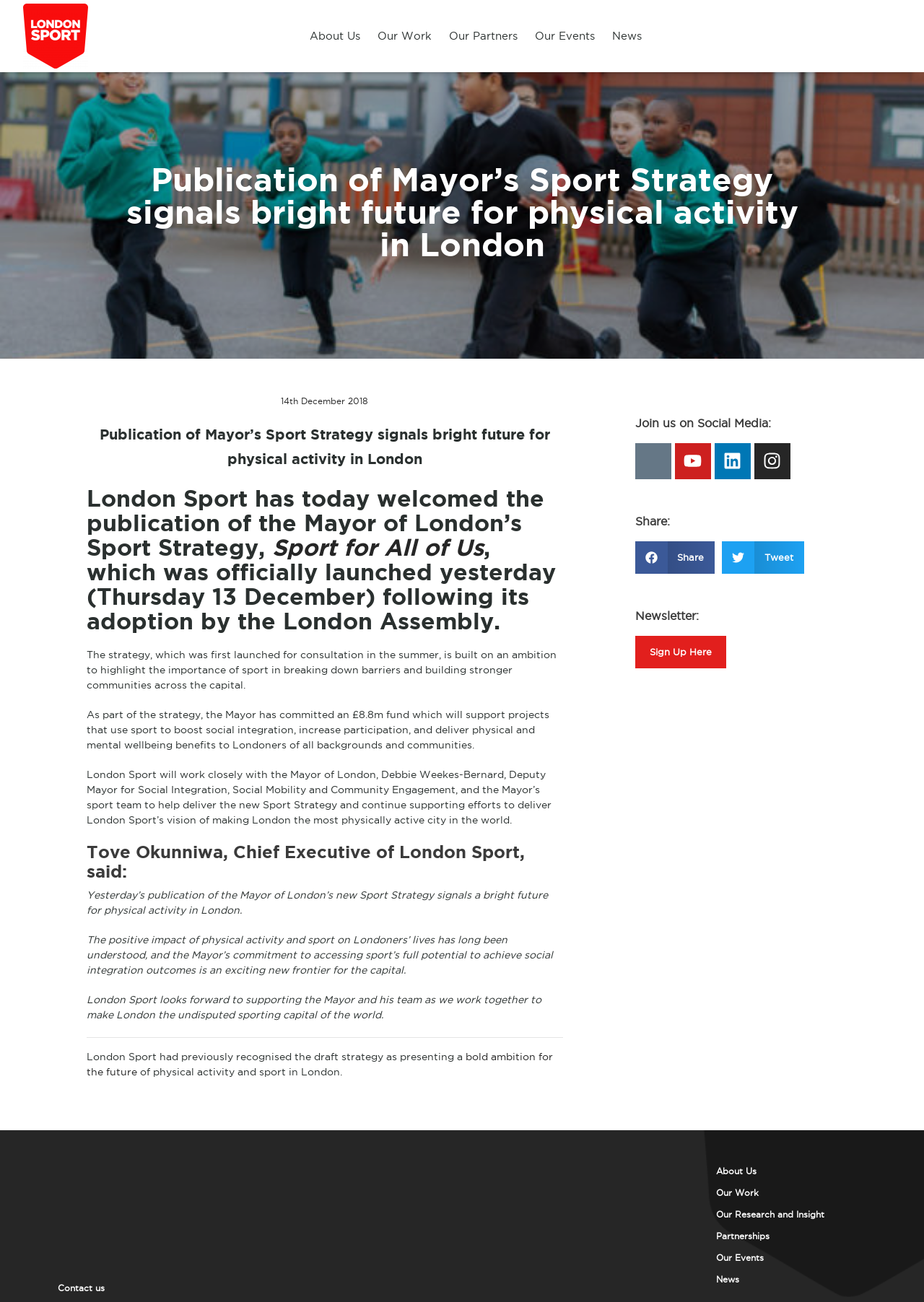Offer a meticulous description of the webpage's structure and content.

This webpage is about London Sport, an organization that promotes physical activity and sport in London. At the top left corner, there is a logo of London Sport, which is an image linked to the organization's homepage. Next to the logo, there are several links to different sections of the website, including "About Us", "Our Work", "Our Partners", "Our Events", and "News".

Below the navigation links, there is a search bar at the top right corner. The main content of the webpage is divided into several sections. The first section has a heading that reads "Publication of Mayor’s Sport Strategy signals bright future for physical activity in London". Below the heading, there is a paragraph of text that welcomes the publication of the Mayor of London's Sport Strategy, which aims to promote physical activity and sport in London.

The next section has a heading that reads "London Sport has today welcomed the publication of the Mayor of London’s Sport Strategy, Sport for All of Us, which was officially launched yesterday (Thursday 13 December) following its adoption by the London Assembly." This section contains several paragraphs of text that describe the strategy and its goals, including increasing participation in sport and promoting social integration.

There is also a quote from Tove Okunniwa, Chief Executive of London Sport, which is displayed in a blockquote format. The quote expresses excitement about the new Sport Strategy and its potential to make London the most physically active city in the world.

At the bottom of the webpage, there are several links to social media platforms, including Twitter, YouTube, LinkedIn, and Instagram. There are also buttons to share the webpage on Facebook and Twitter, as well as a link to sign up for a newsletter.

In the footer section, there is a logo of London Sport again, as well as a link to the "Contact us" page. There are also several links to different sections of the website, including "About Us", "Our Work", and "News".